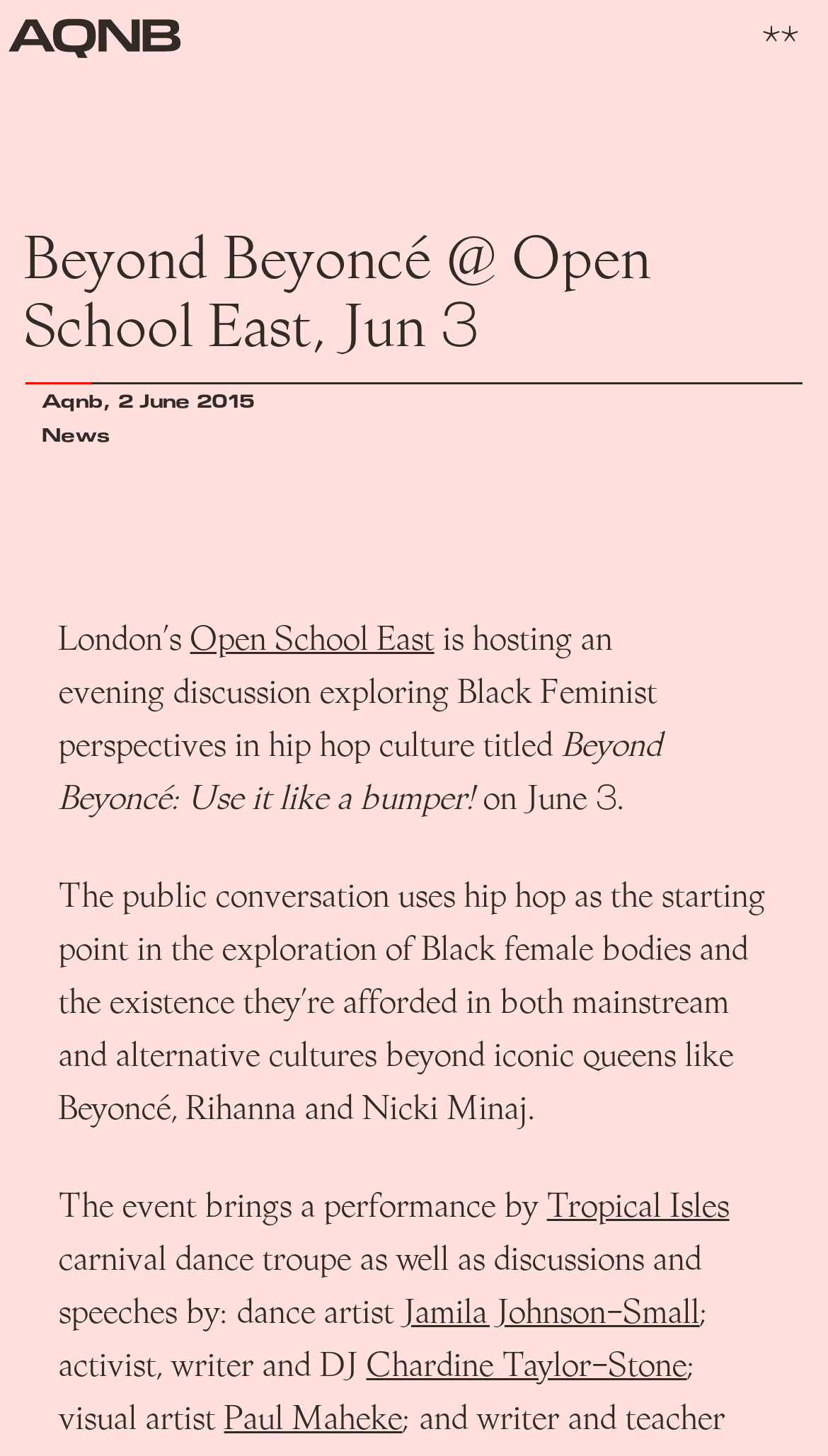Identify and extract the heading text of the webpage.

Beyond Beyoncé @ Open School East, Jun 3